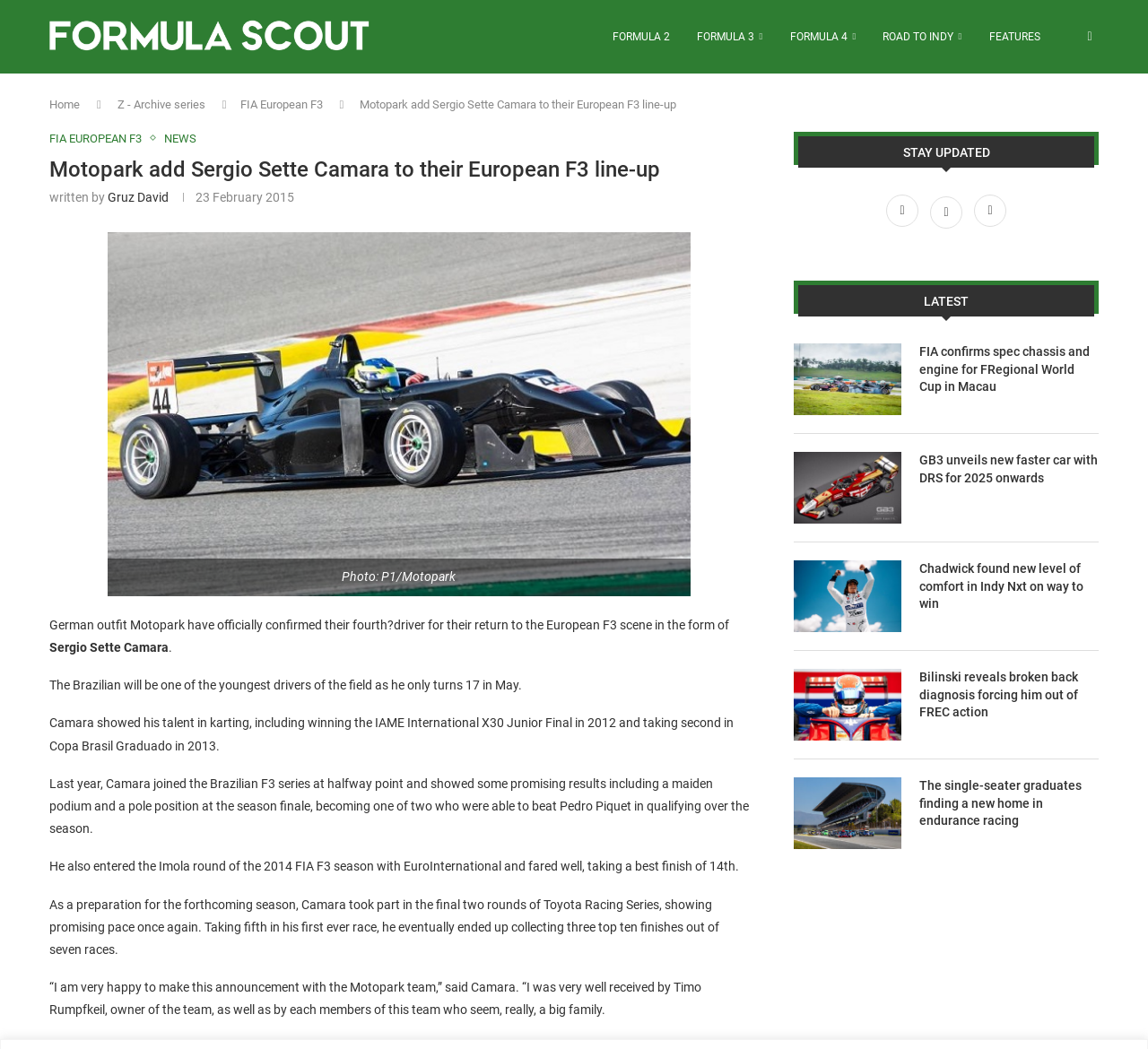What is the name of the team that Sergio Sette Camara will be driving for?
Using the information from the image, provide a comprehensive answer to the question.

The answer can be found in the article's text, where it is stated that 'German outfit Motopark have officially confirmed their fourth driver for their return to the European F3 scene in the form of Sergio Sette Camara.'